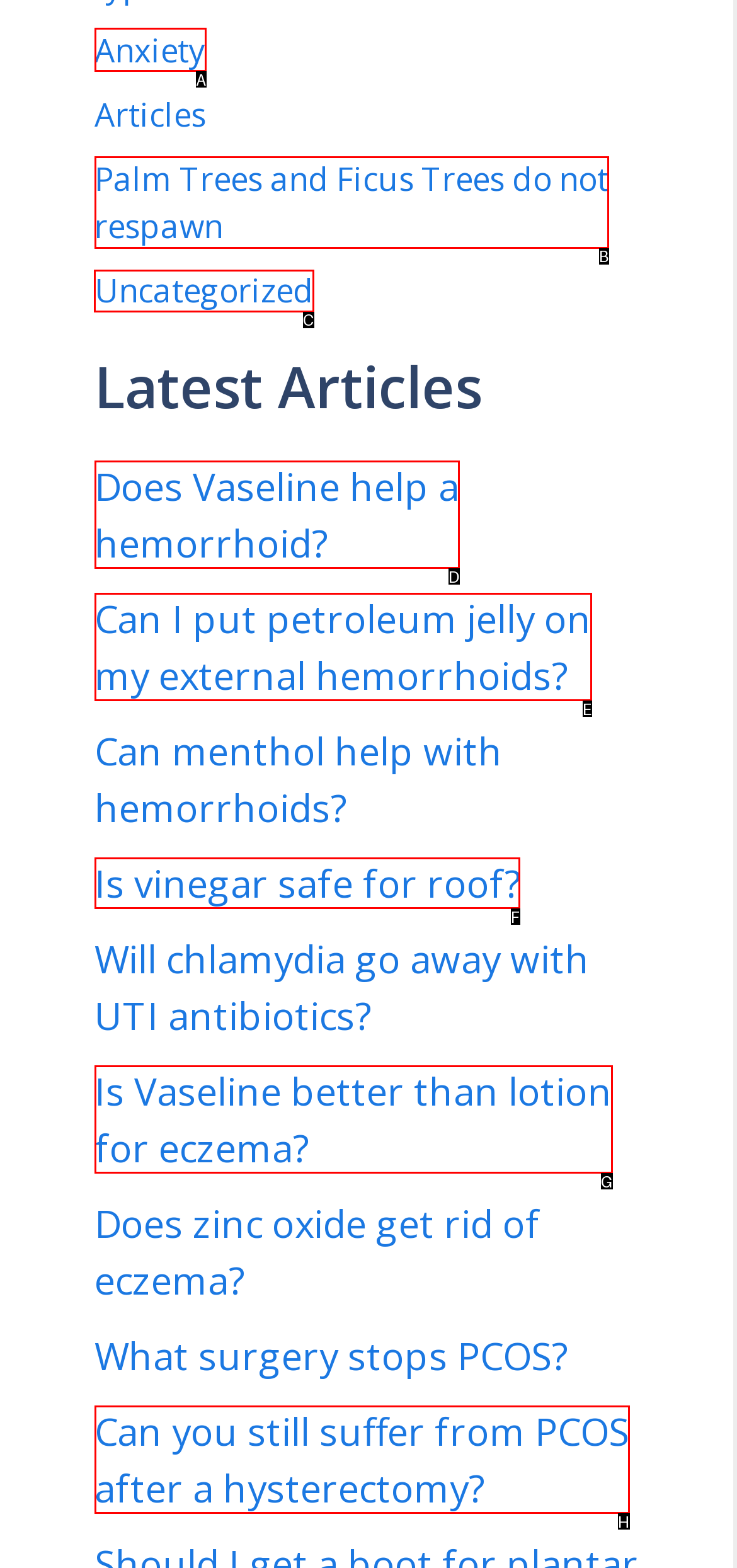Tell me the correct option to click for this task: Explore the 'Uncategorized' section
Write down the option's letter from the given choices.

C